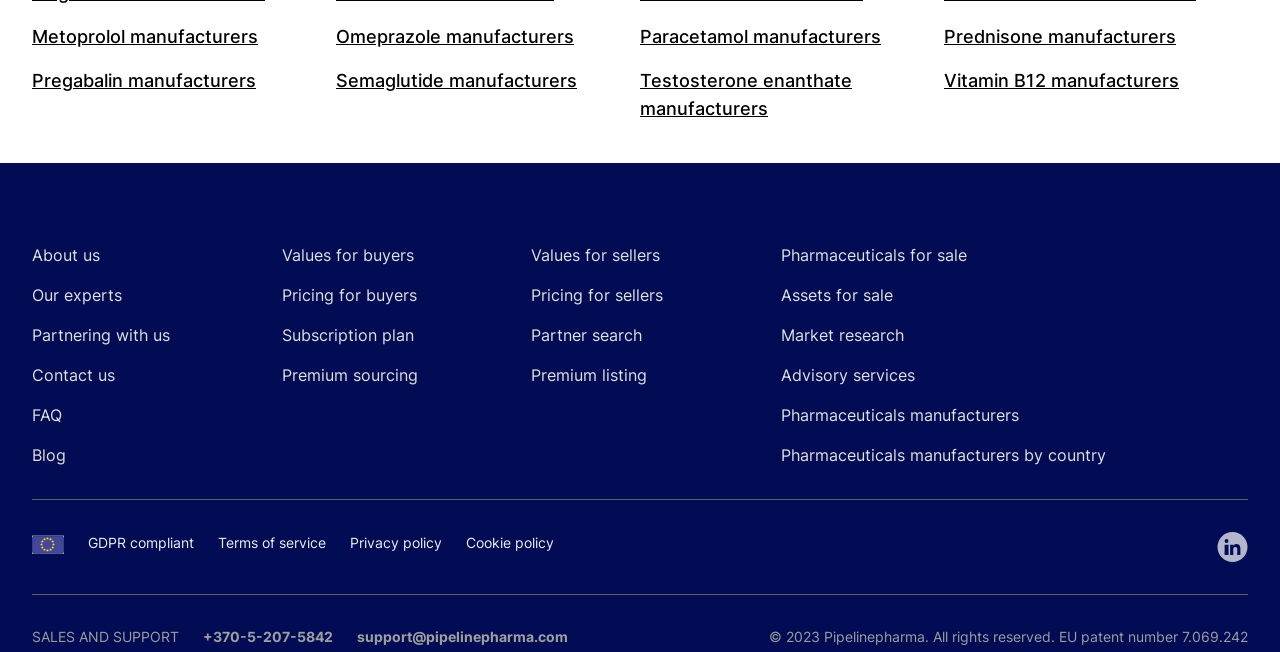Identify the coordinates of the bounding box for the element described below: "Premium sourcing". Return the coordinates as four float numbers between 0 and 1: [left, top, right, bottom].

[0.22, 0.56, 0.326, 0.59]